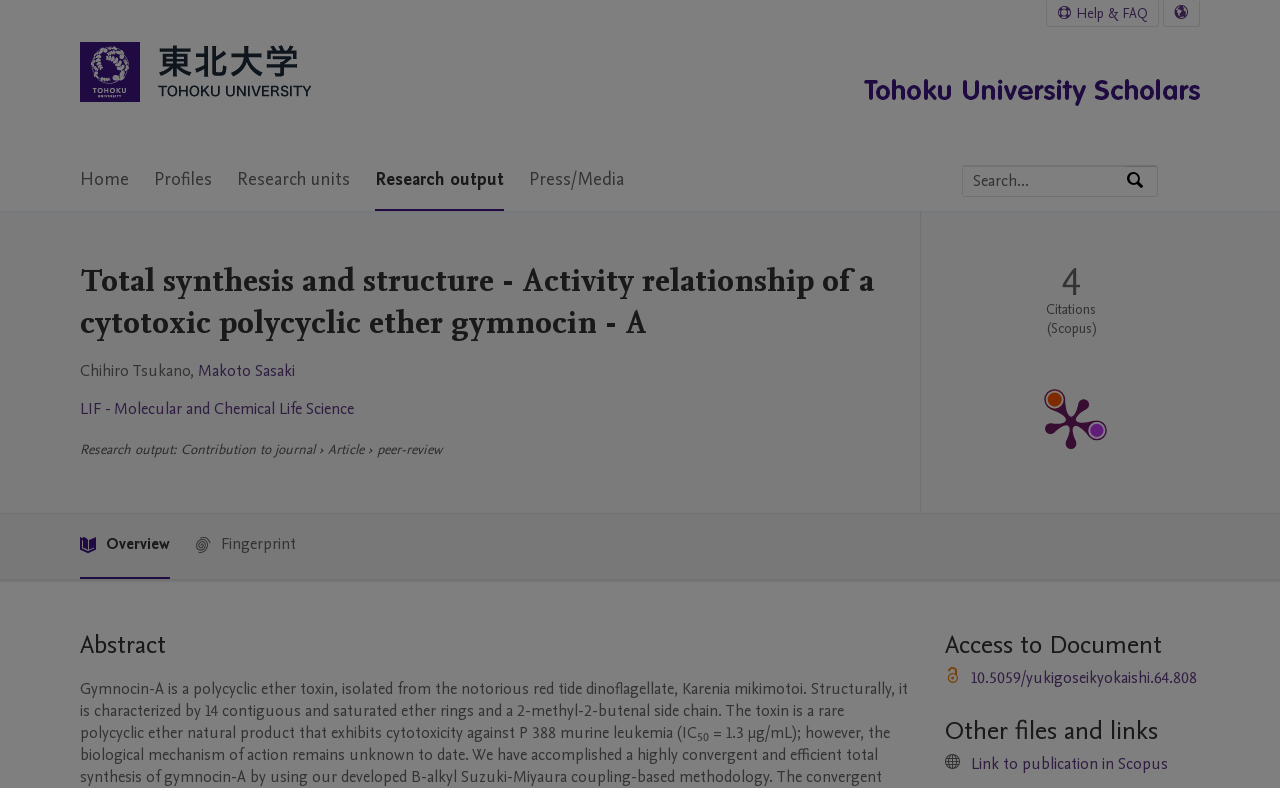What is the citation source?
Using the details shown in the screenshot, provide a comprehensive answer to the question.

I found the answer by looking at the 'Publication metrics section' and finding the text 'Citations (Scopus)', which suggests that the citation source is Scopus.